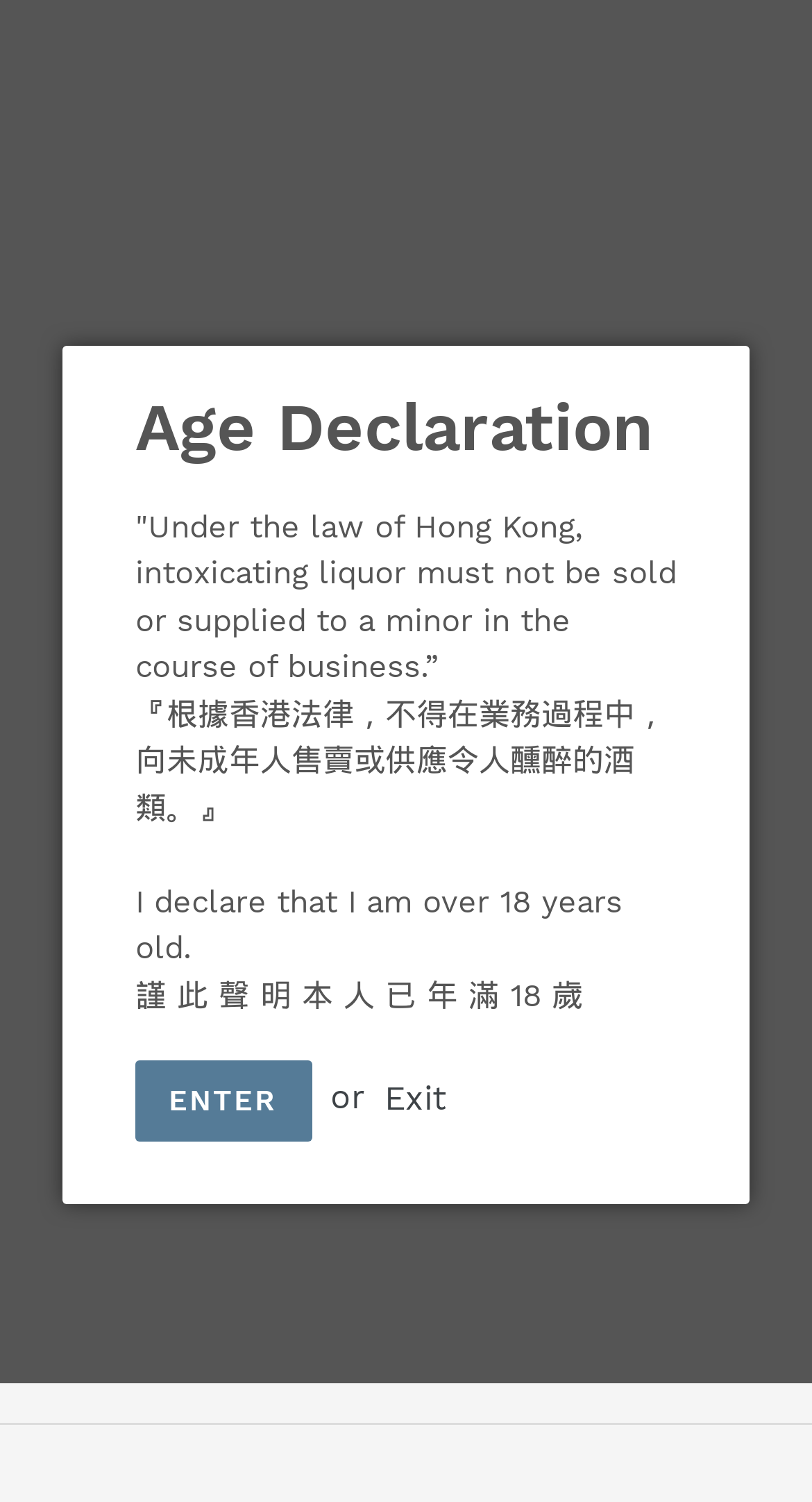Using the information from the screenshot, answer the following question thoroughly:
How are the wines handled?

According to the about us section, 'All the wines are handled carefully from their sources to Hong Kong and will be delivered to you using temperature controlled courier.' which indicates that the wines are handled carefully from their source to Hong Kong.